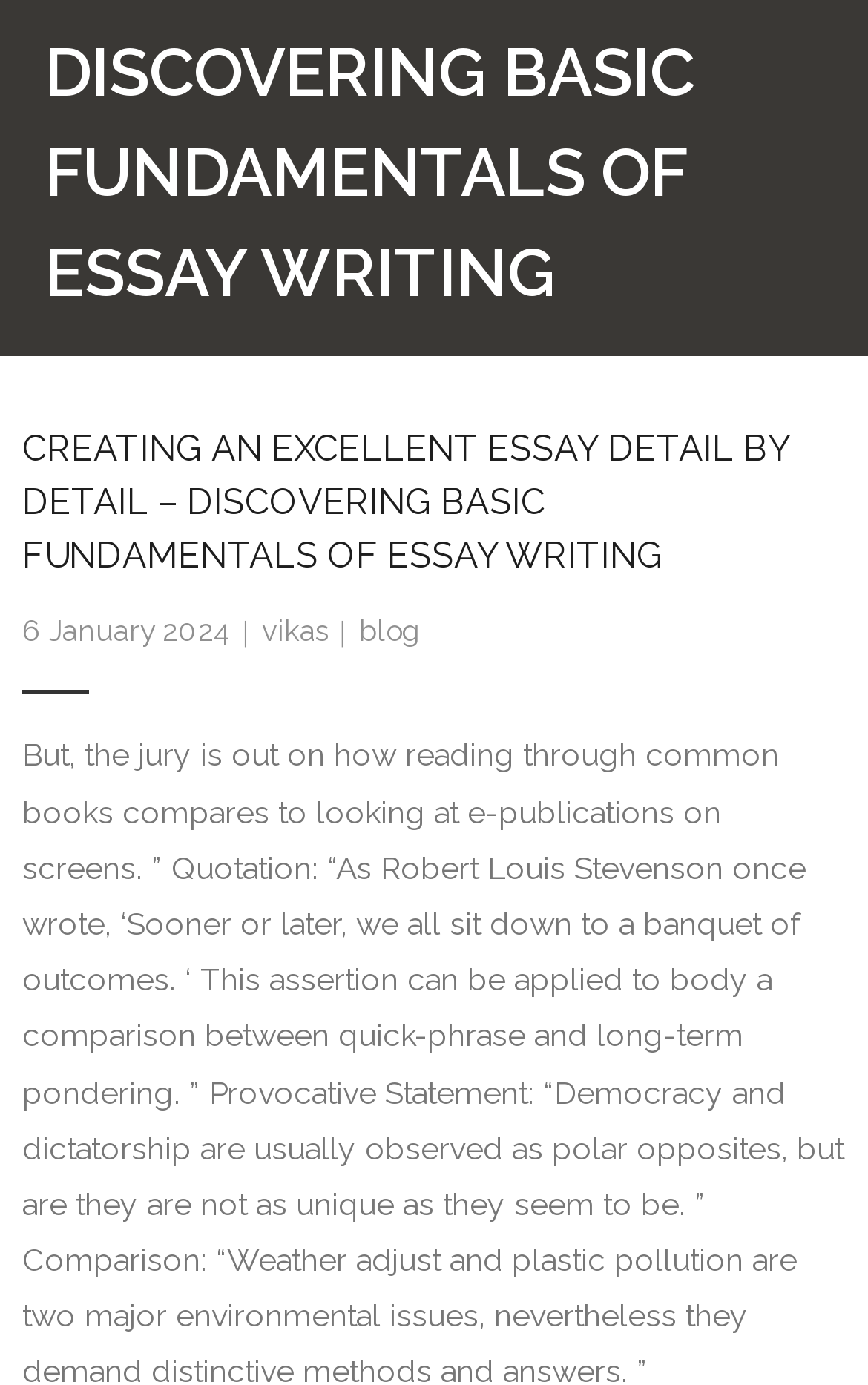Locate and provide the bounding box coordinates for the HTML element that matches this description: "- Water Bodies/ Jal Swaraj".

[0.051, 0.146, 0.949, 0.22]